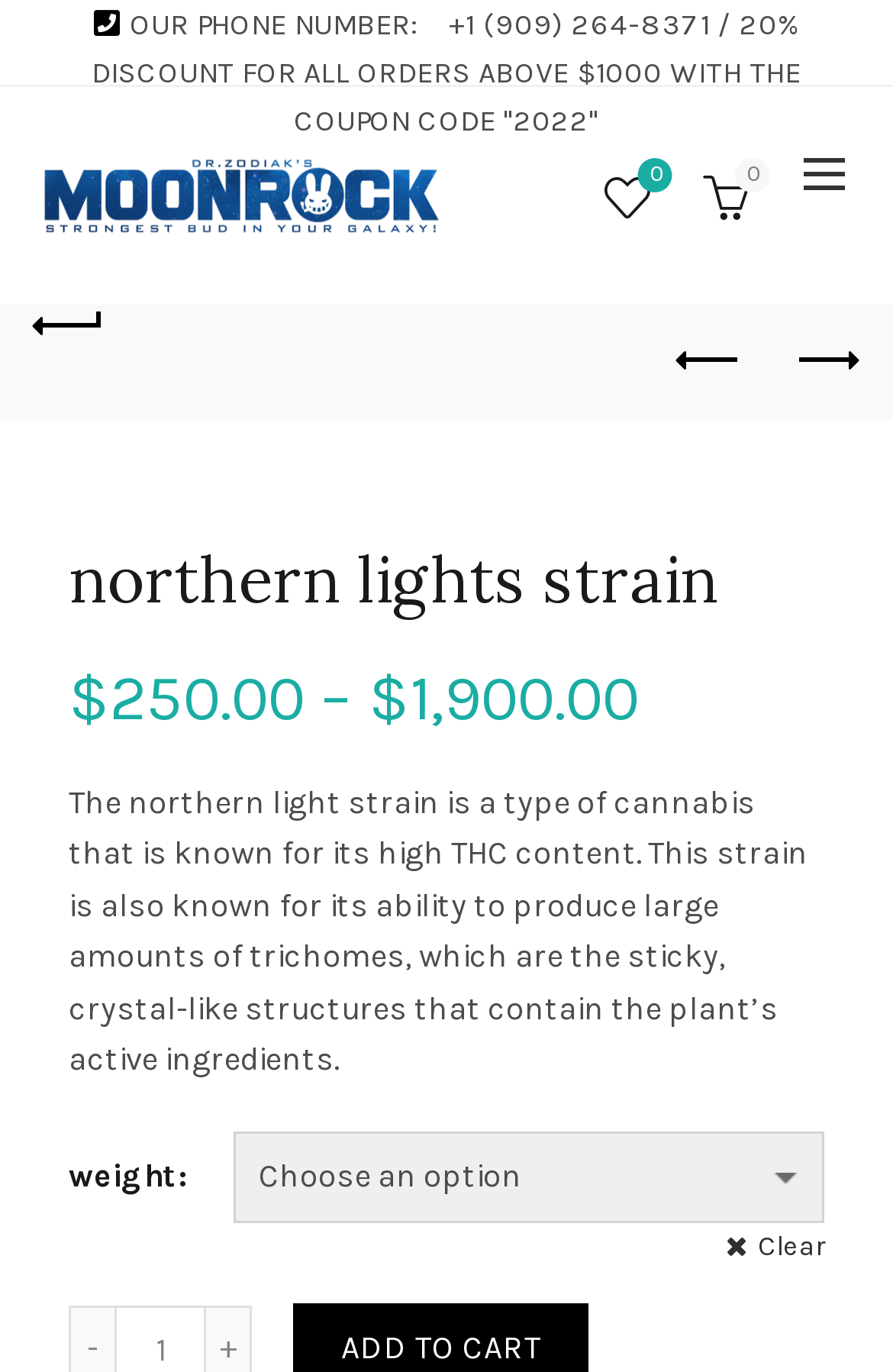Please give the bounding box coordinates of the area that should be clicked to fulfill the following instruction: "Submit". The coordinates should be in the format of four float numbers from 0 to 1, i.e., [left, top, right, bottom].

None